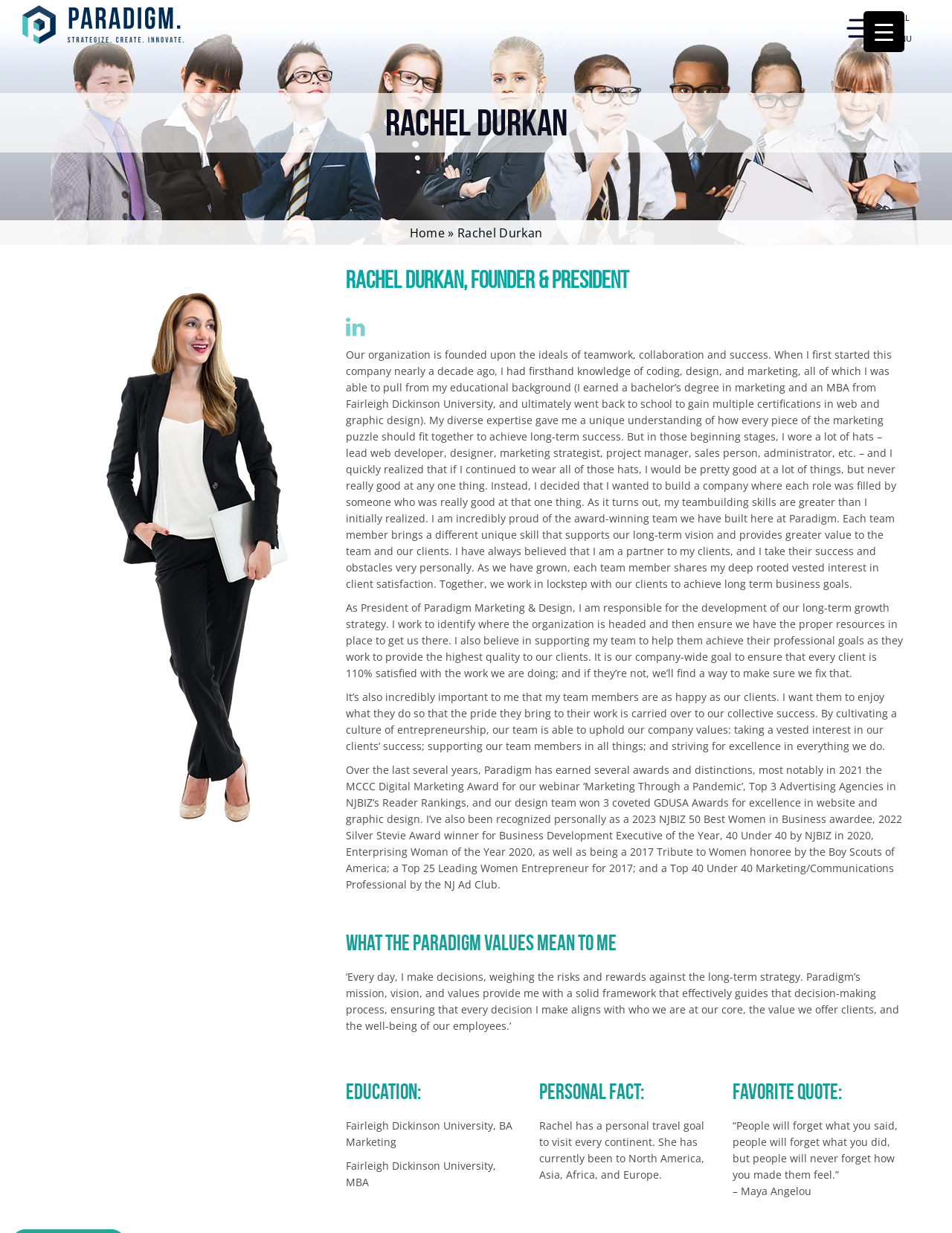Answer the question below in one word or phrase:
What is the personal travel goal of Rachel Durkan?

Visit every continent